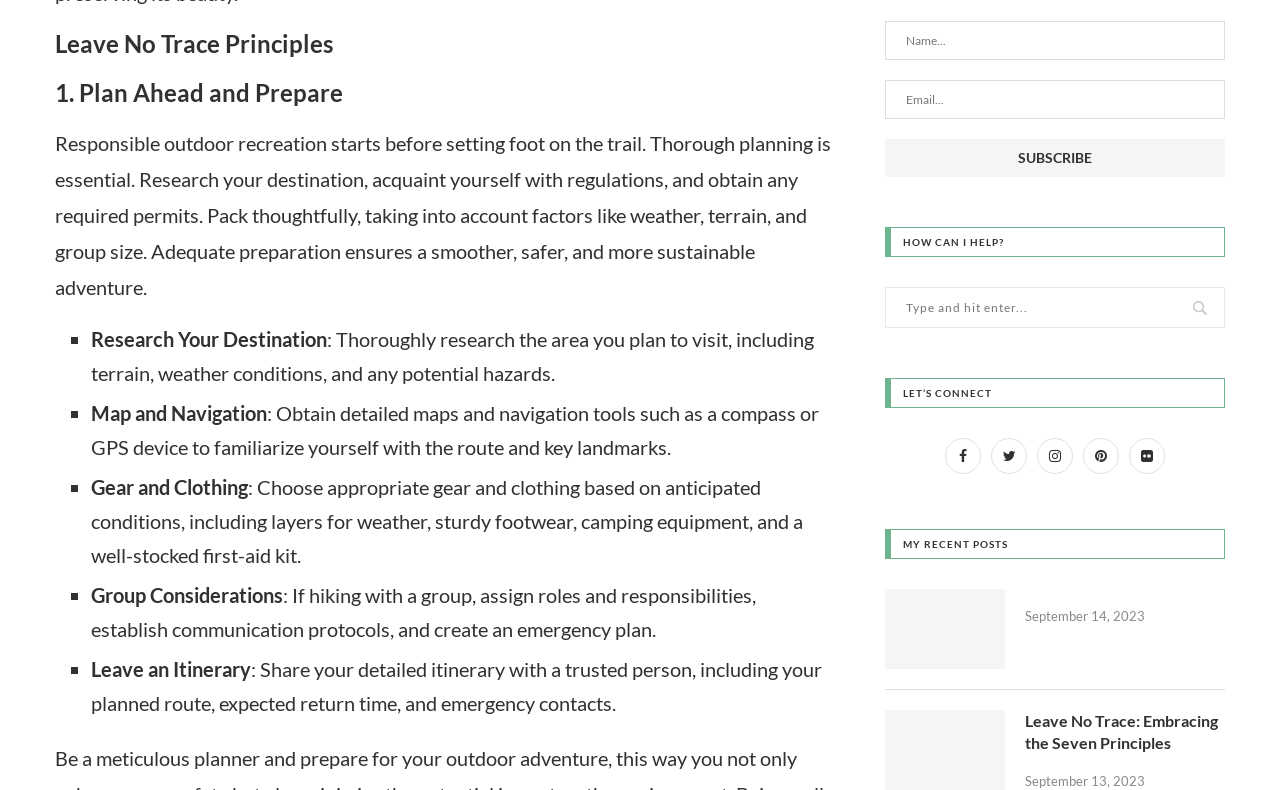What is the first principle of Leave No Trace?
Please provide a full and detailed response to the question.

The first principle of Leave No Trace is 'Plan Ahead and Prepare' as indicated by the heading '1. Plan Ahead and Prepare' on the webpage, which is a subheading under the main heading 'Leave No Trace Principles'.